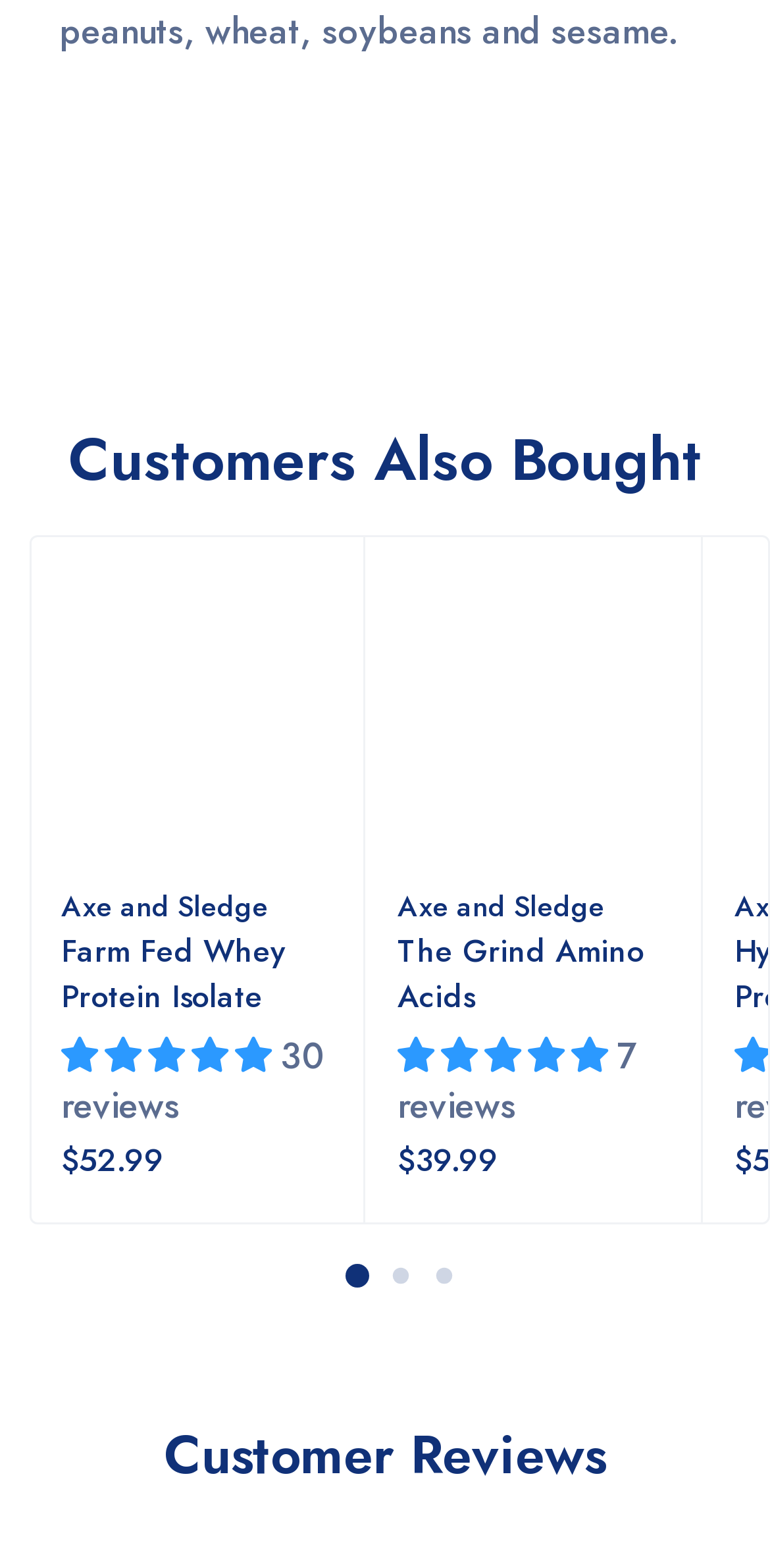Refer to the screenshot and answer the following question in detail:
How many reviews does The Grind Amino Acids have?

I found the number of reviews for The Grind Amino Acids by looking at the StaticText element with the text '7 reviews' which is located near the link element with the text 'The Grind Amino Acids'.